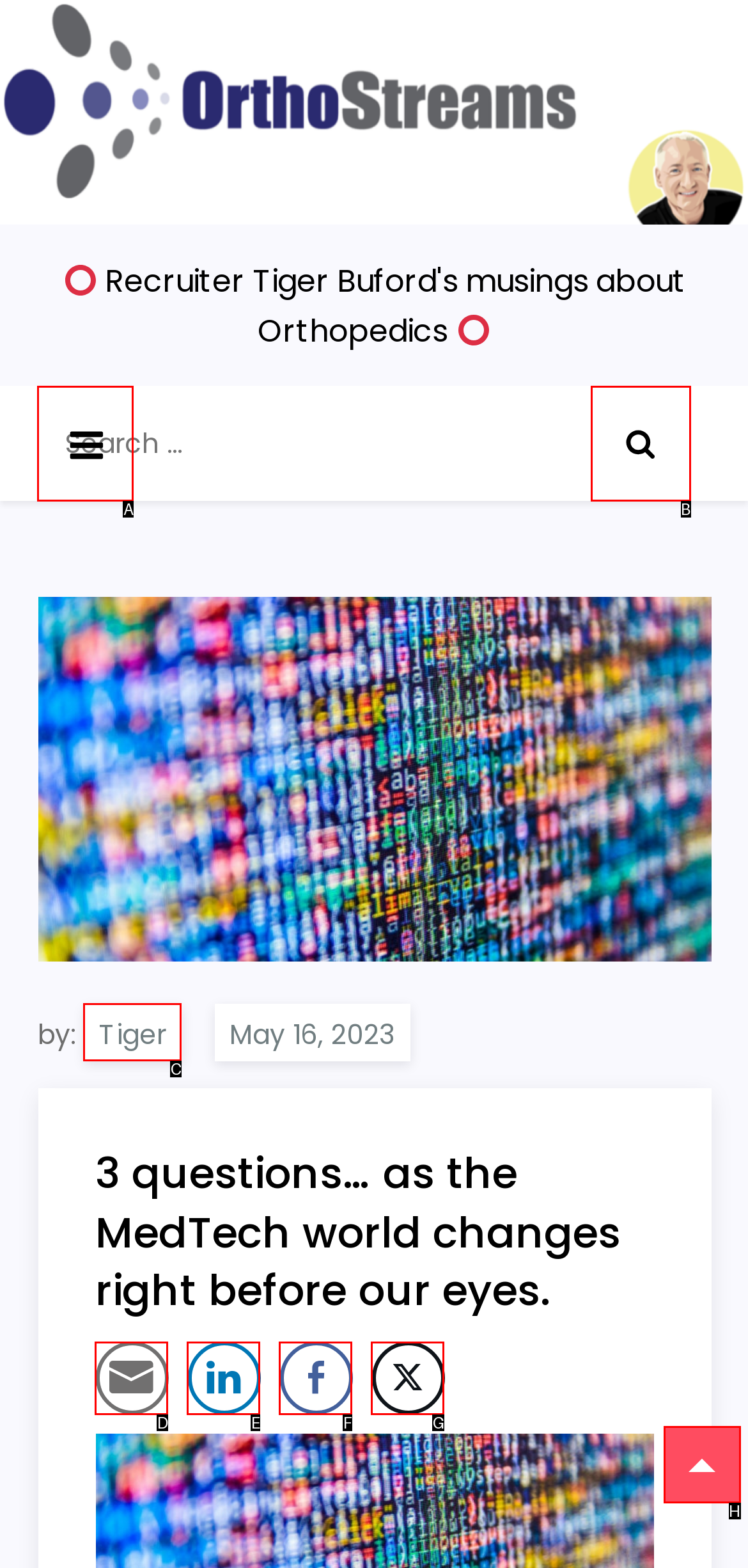Identify the HTML element that matches the description: Think You Very Much
Respond with the letter of the correct option.

None